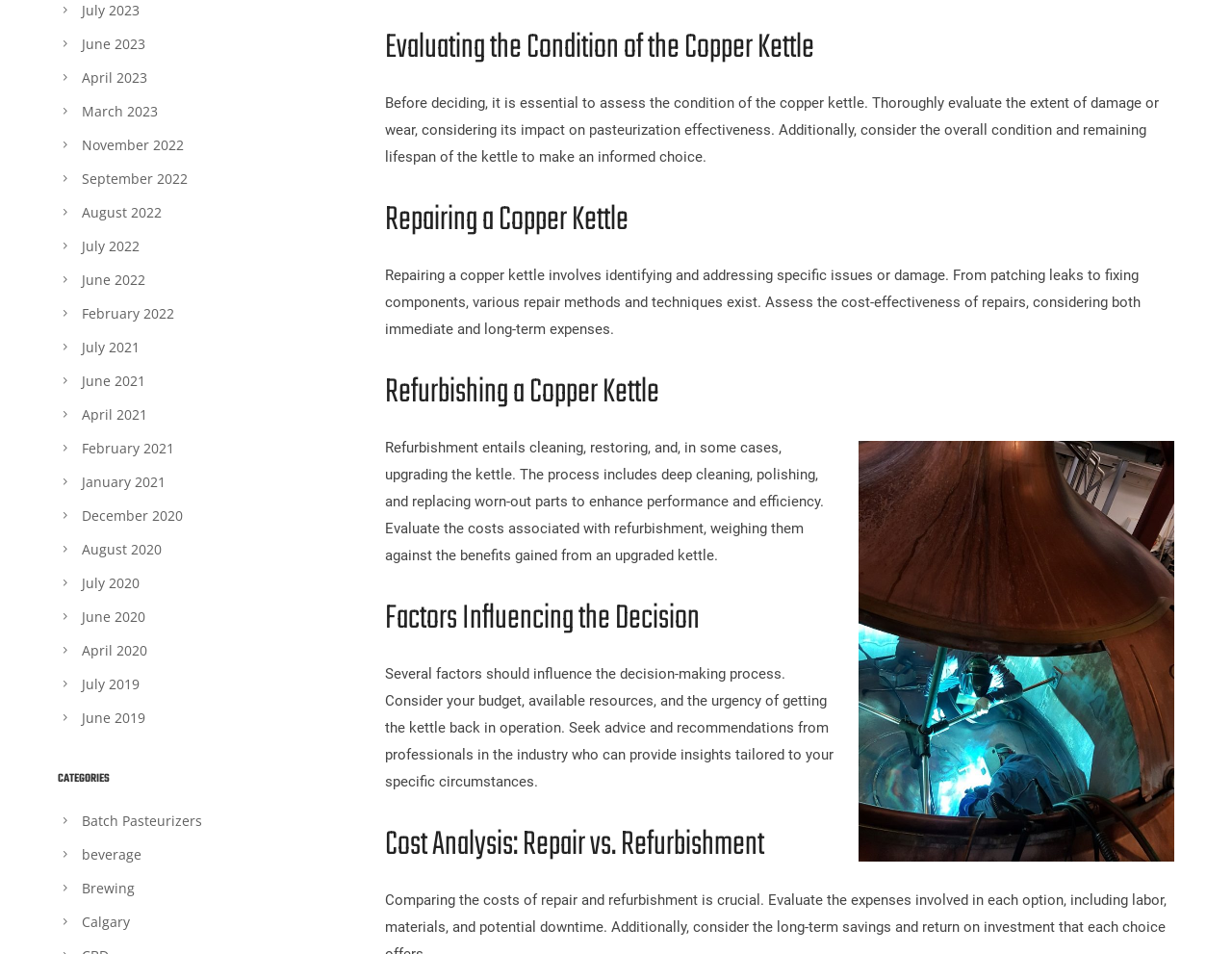Please reply with a single word or brief phrase to the question: 
What categories are listed at the bottom of the webpage?

Batch Pasteurizers, beverage, Brewing, Calgary